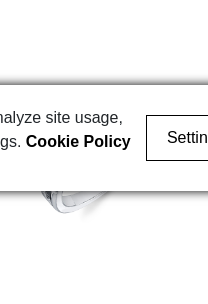What is the purpose of the interface below the band?
Using the image provided, answer with just one word or phrase.

To add to wishlist and show pricing